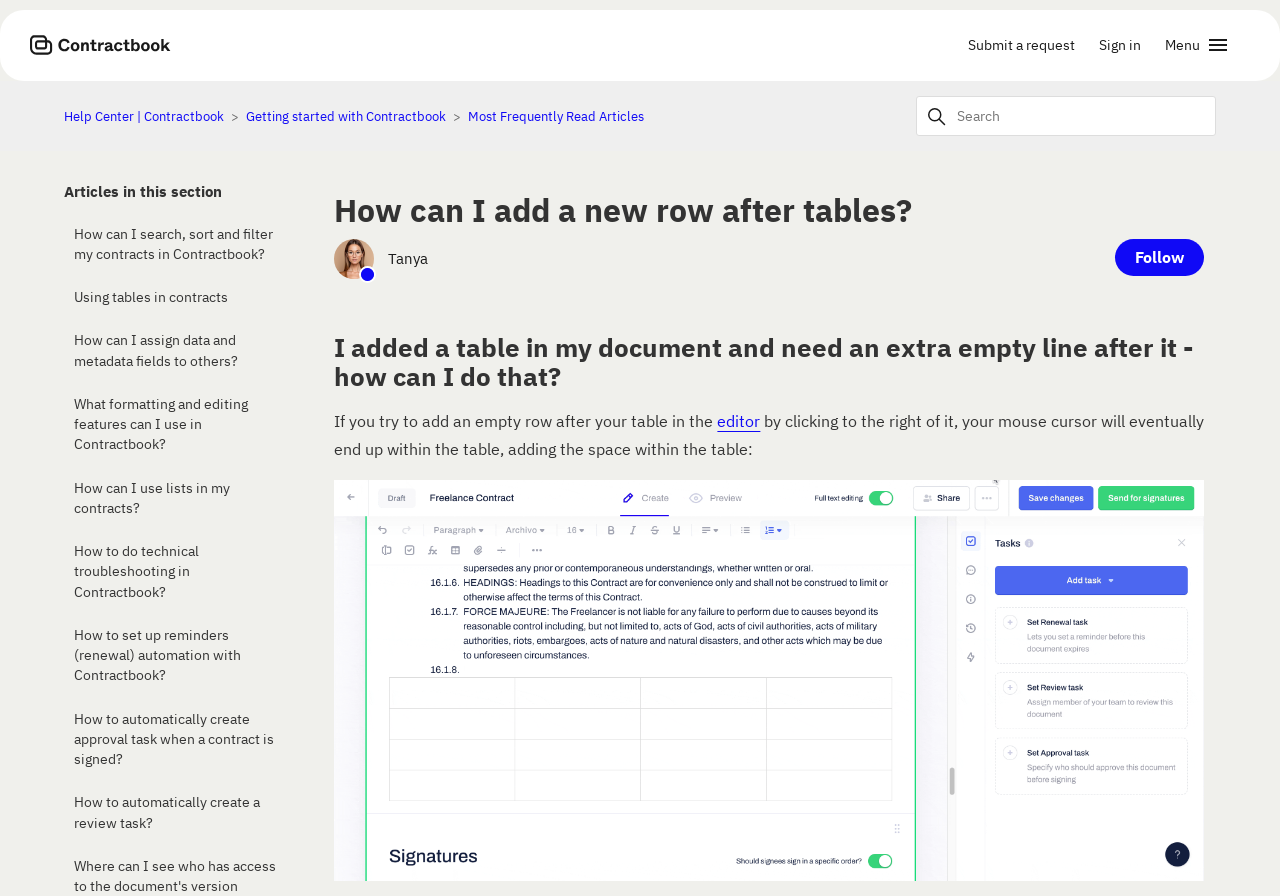Please indicate the bounding box coordinates for the clickable area to complete the following task: "Click on the 'Help Center | Contractbook' link". The coordinates should be specified as four float numbers between 0 and 1, i.e., [left, top, right, bottom].

[0.05, 0.121, 0.177, 0.14]